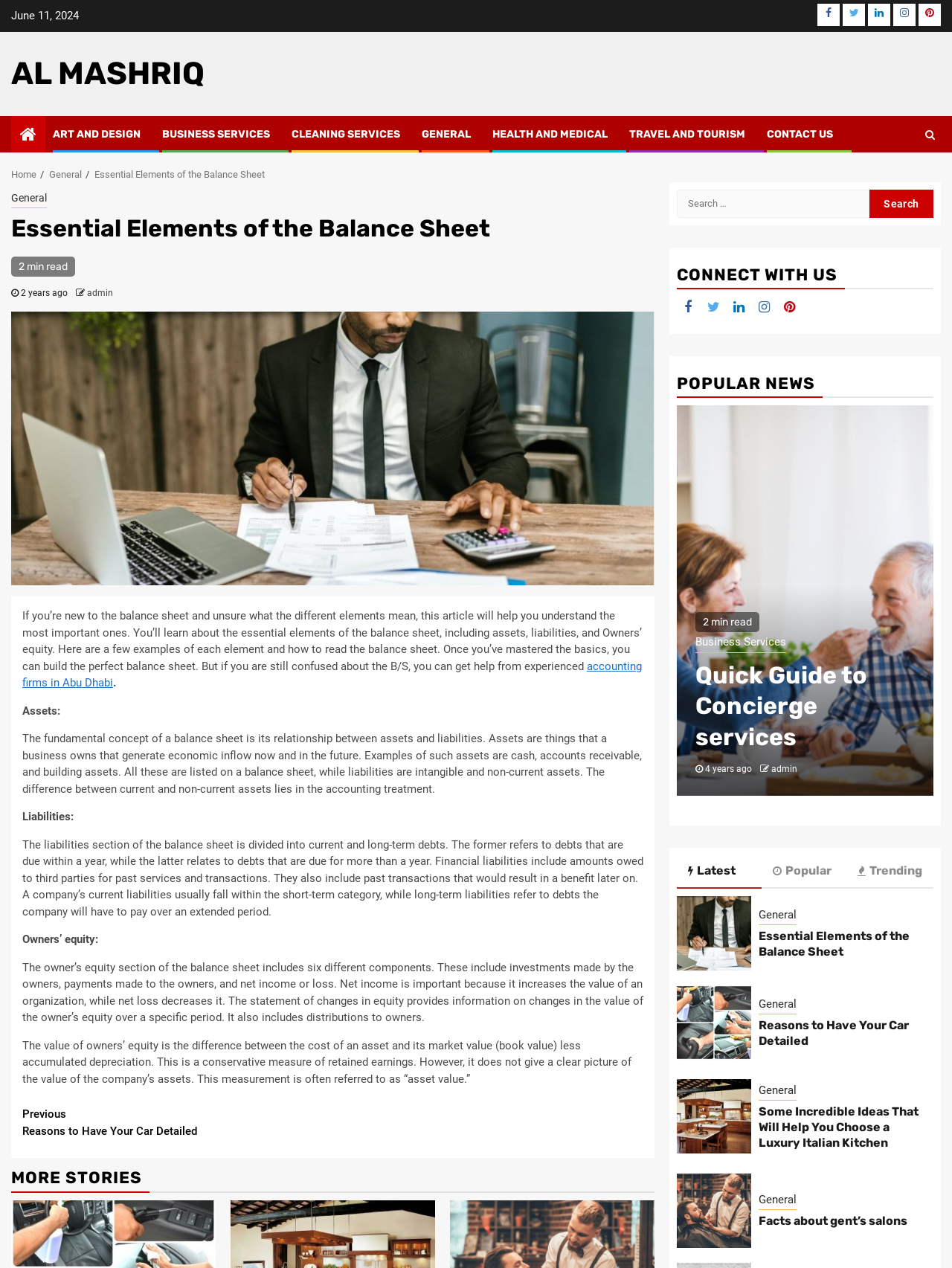Answer the following query concisely with a single word or phrase:
What are the three main sections of a balance sheet?

Assets, Liabilities, and Owners' equity